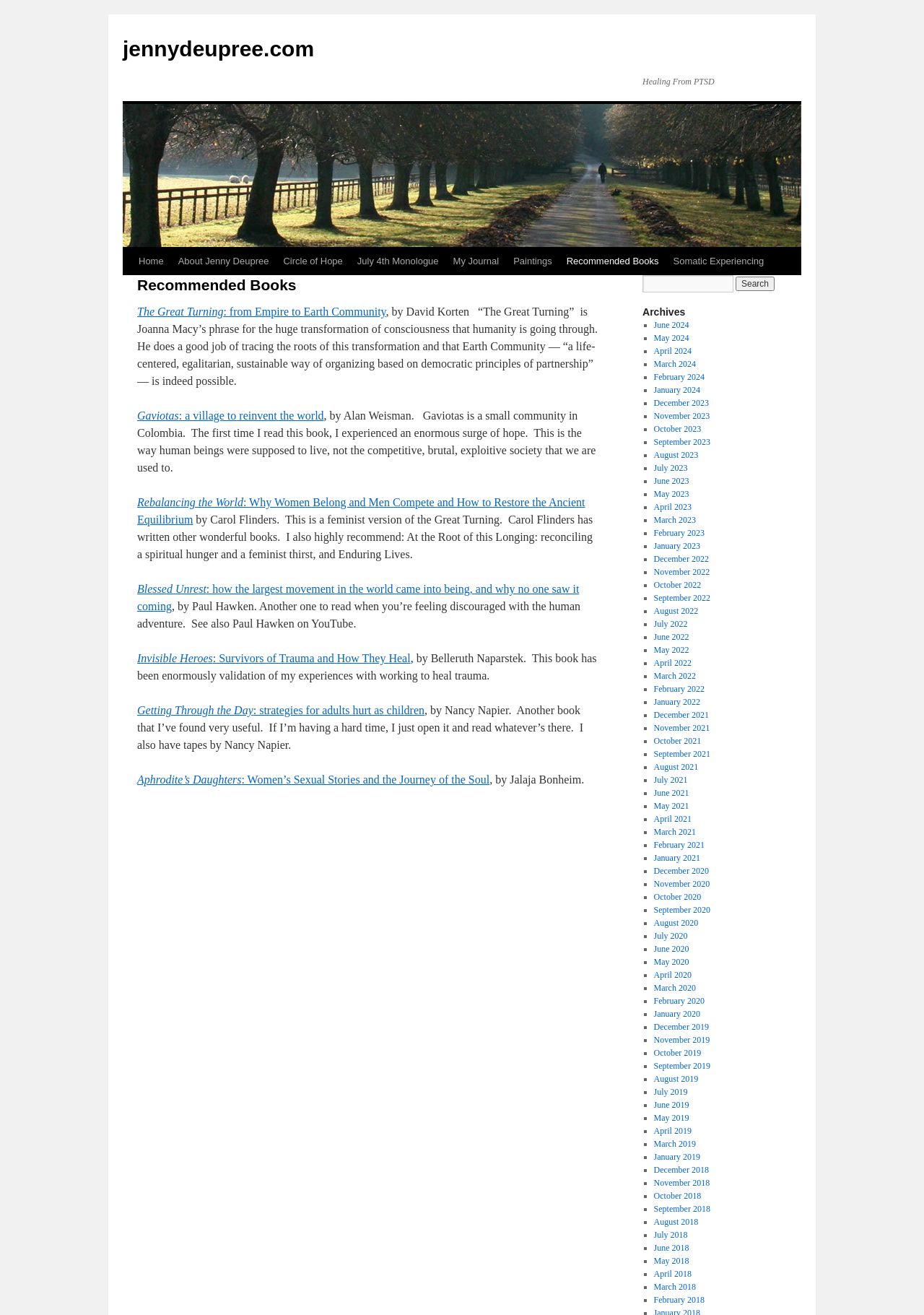Provide a short answer using a single word or phrase for the following question: 
How many links are there in the main navigation menu?

7